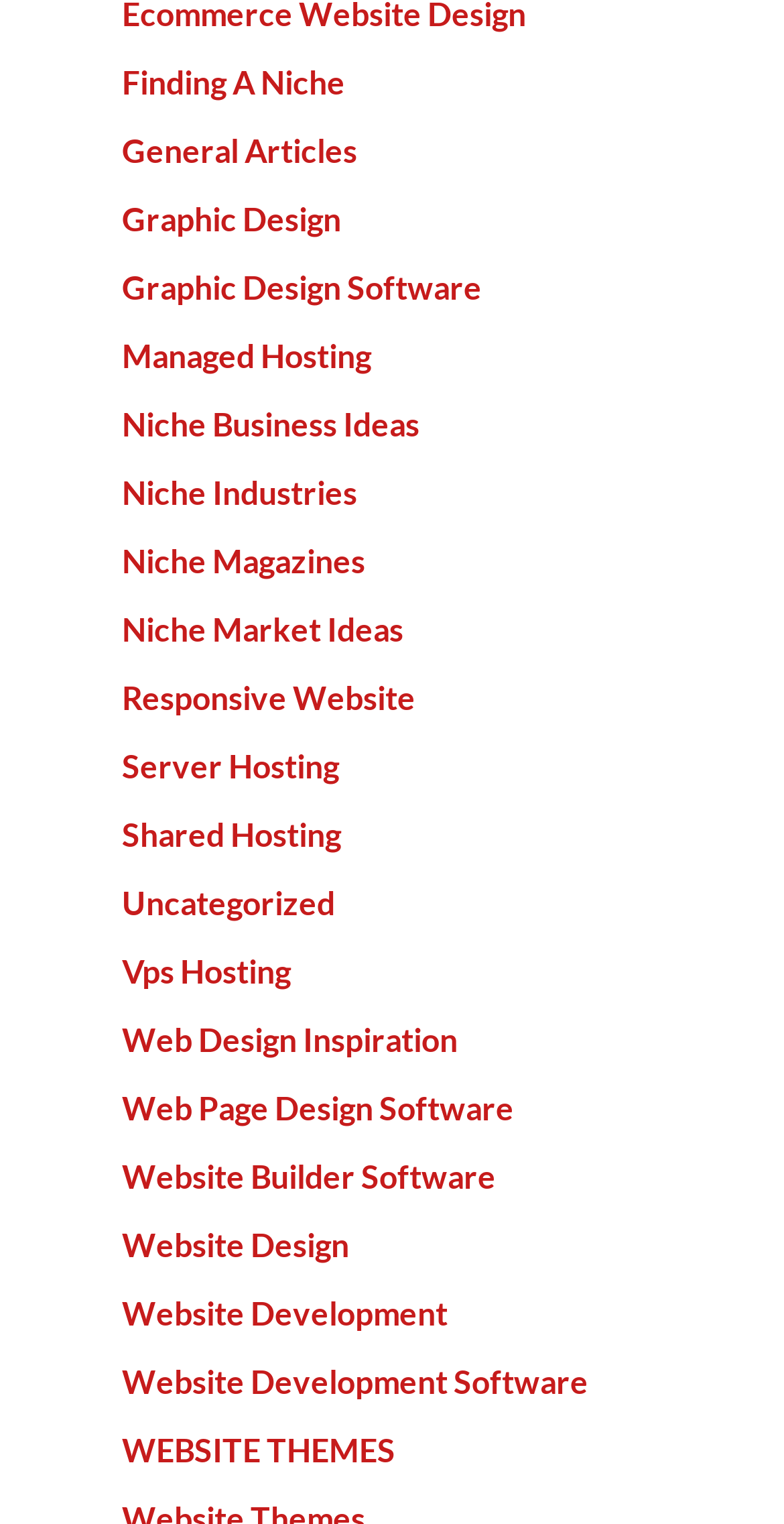Identify the coordinates of the bounding box for the element described below: "WEBSITE THEMES". Return the coordinates as four float numbers between 0 and 1: [left, top, right, bottom].

[0.155, 0.938, 0.504, 0.963]